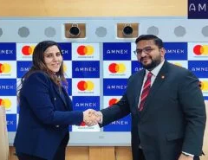By analyzing the image, answer the following question with a detailed response: What is the focus of the partnership?

The caption states that the partnership aims to enhance payment solutions in transit, and the individuals involved are focused on making payment processes quicker and more convenient for users, indicating that the partnership is centered around improving the speed and convenience of payment transactions.